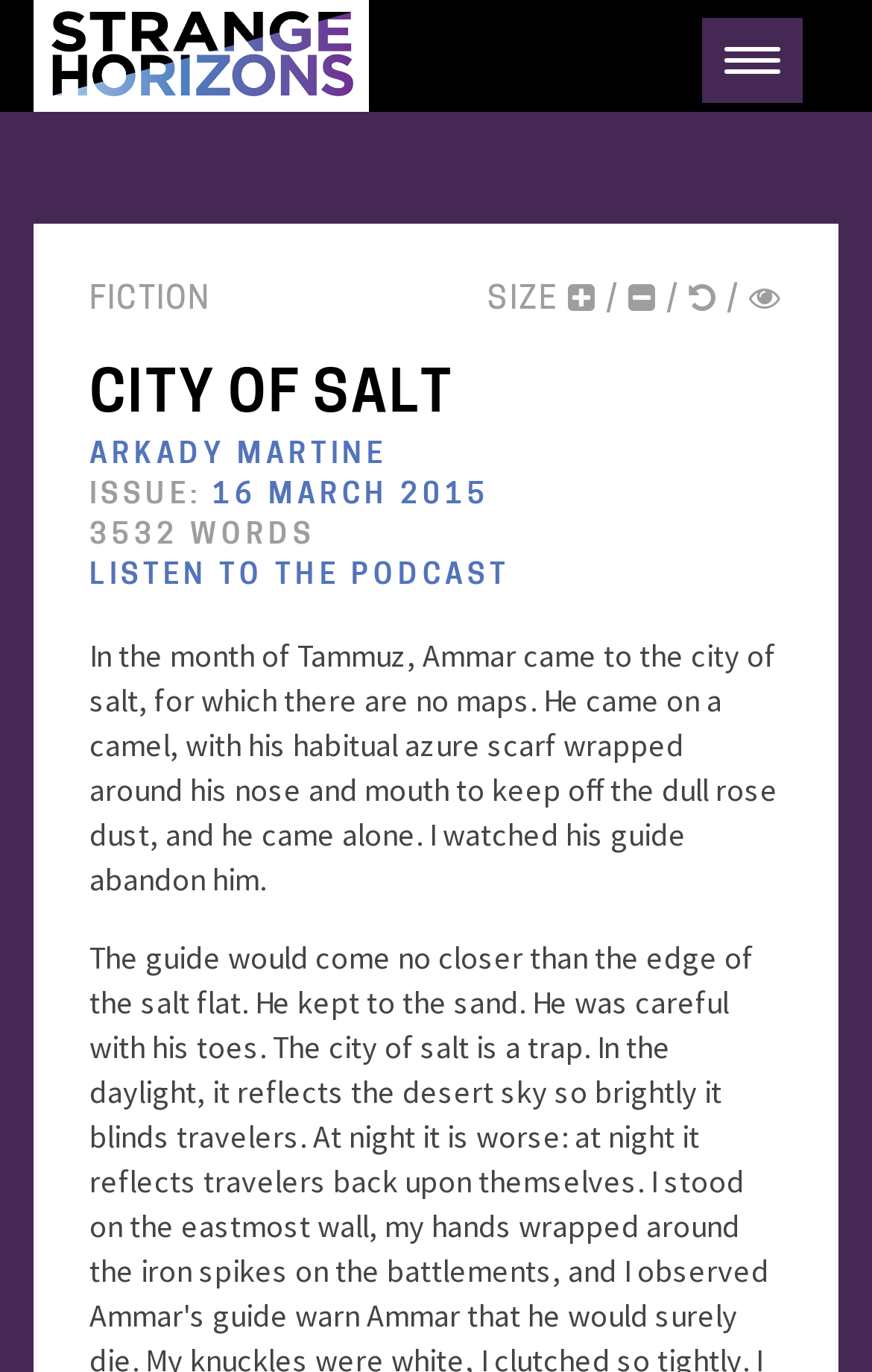Provide the bounding box coordinates of the HTML element this sentence describes: "16 March 2015".

[0.244, 0.352, 0.562, 0.371]